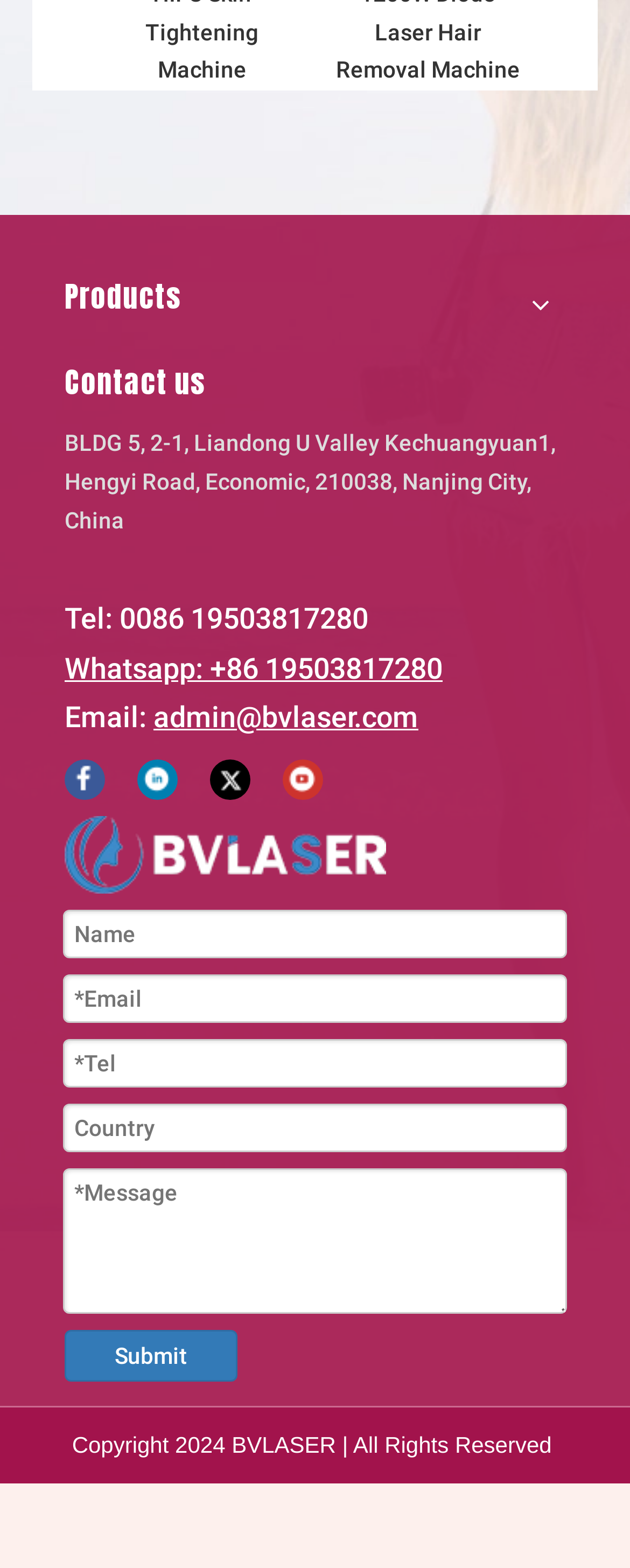Refer to the screenshot and answer the following question in detail:
What is the required information to submit a message?

I found the required information by looking at the textboxes in the form, which are marked as required with an asterisk (*) symbol. The required fields are Email, Tel, and Message.